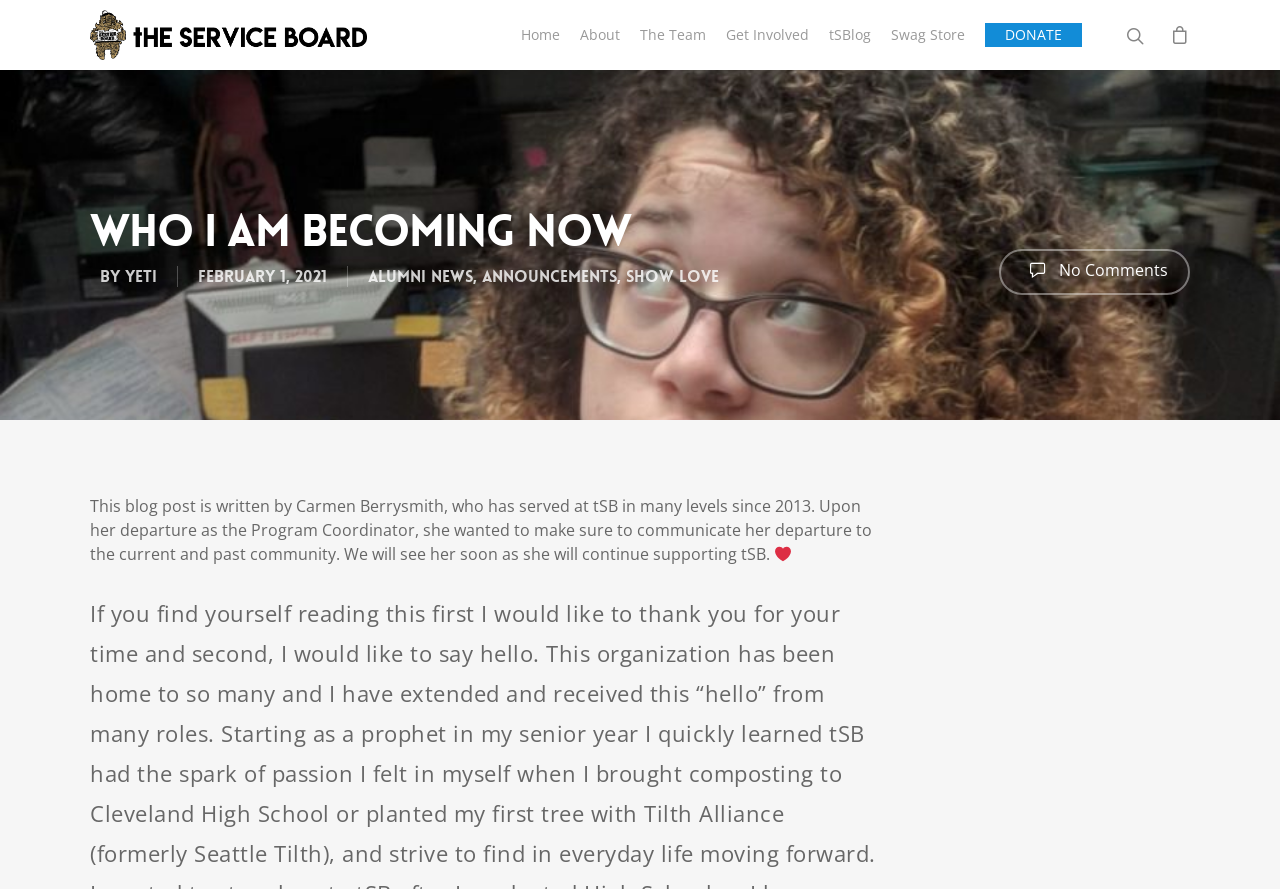Provide a short, one-word or phrase answer to the question below:
What is the name of the author of this blog post?

Carmen Berrysmith